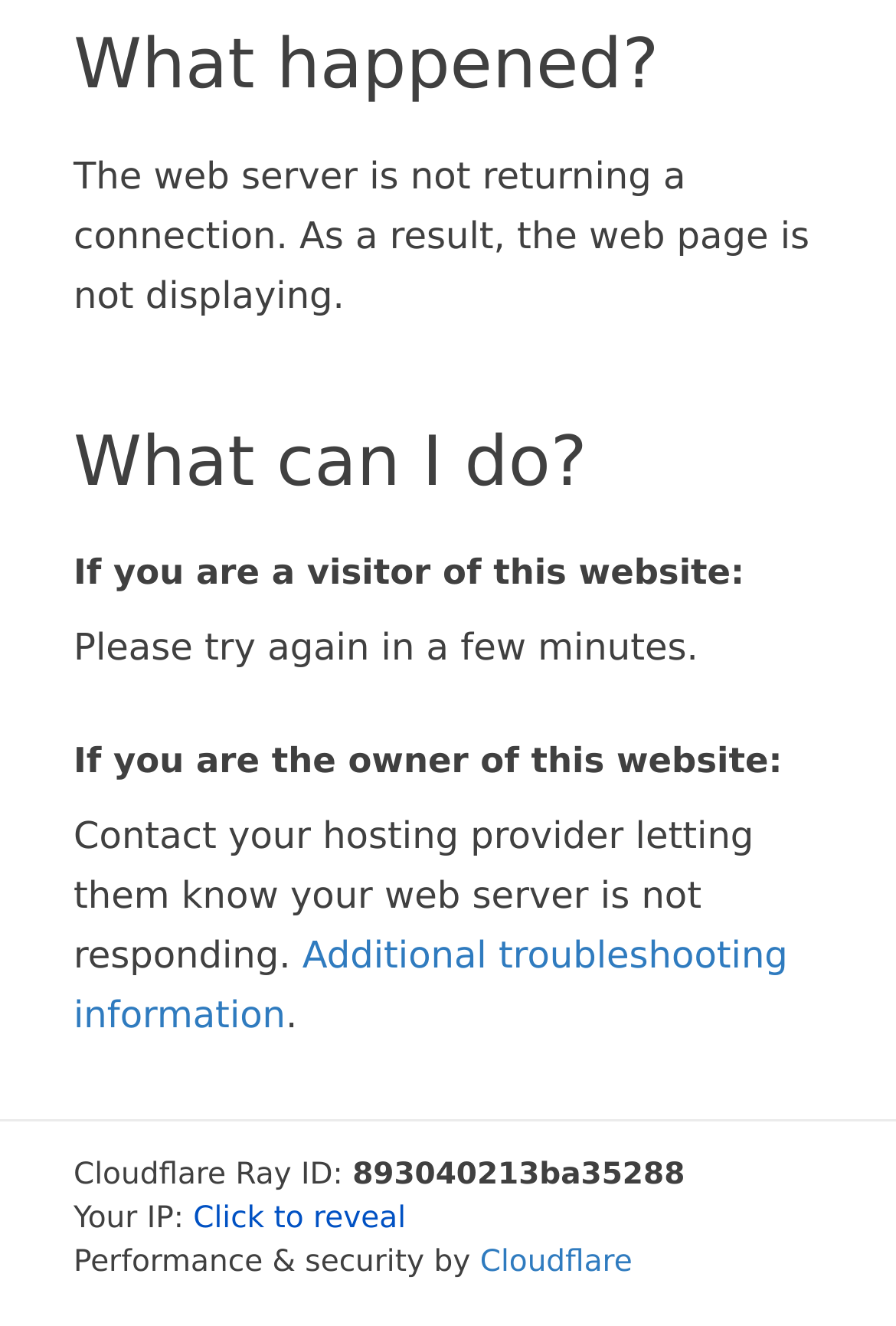What should a visitor of this website do?
Please provide a full and detailed response to the question.

According to the webpage, if you are a visitor of this website, you should try again in a few minutes, as stated in the StaticText element with the text 'Please try again in a few minutes.'